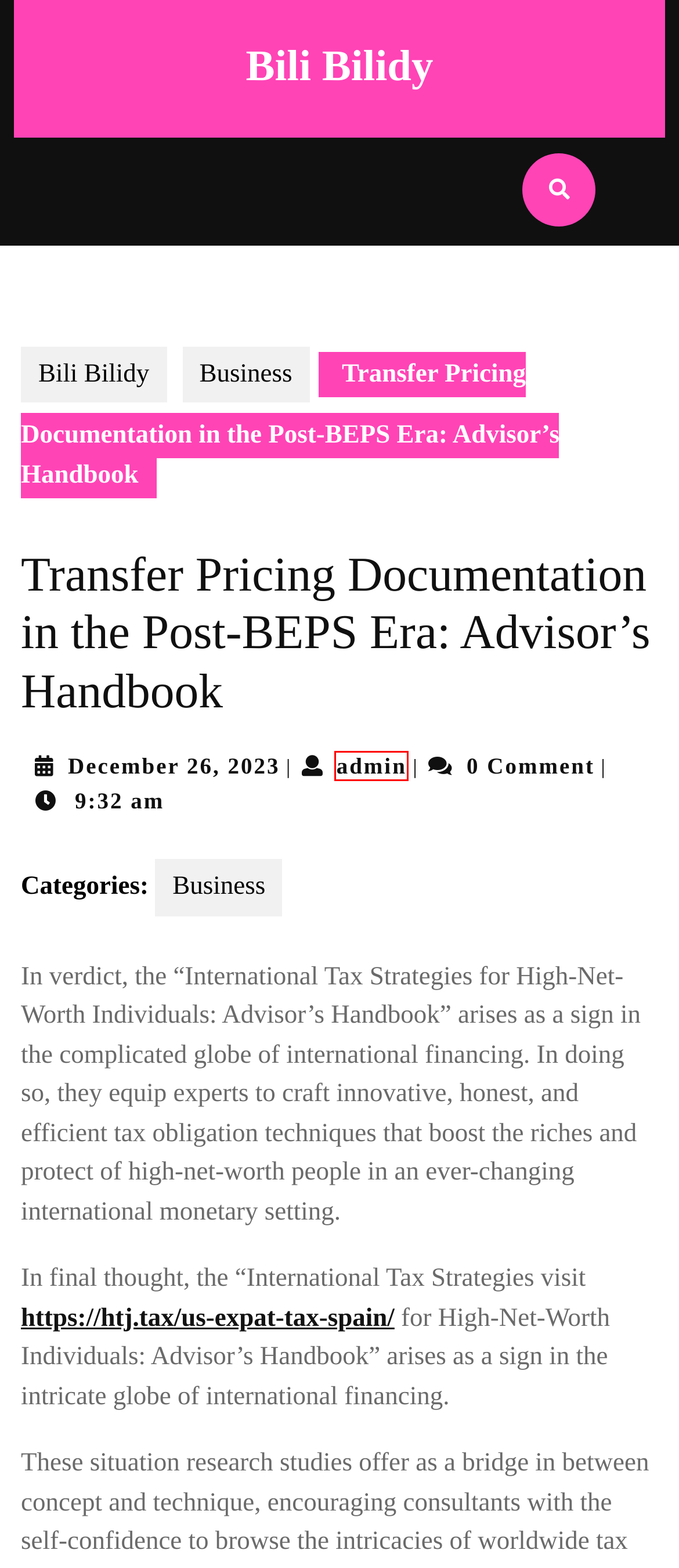Look at the screenshot of a webpage, where a red bounding box highlights an element. Select the best description that matches the new webpage after clicking the highlighted element. Here are the candidates:
A. Bili Bilidy
B. Business – Bili Bilidy
C. admin – Bili Bilidy
D. 우리집 해외직구는 타오바오직구와 늘 함께해요 – Bili Bilidy
E. December 26, 2023 – Bili Bilidy
F. US Tax Accountant in Spain - US Expat Tax Spain - HTJ.tax
G. Best Photo Booth Printer 2023: Our Top Picks – Bili Bilidy
H. Chiropractor Promoting Crash System – Bili Bilidy

C